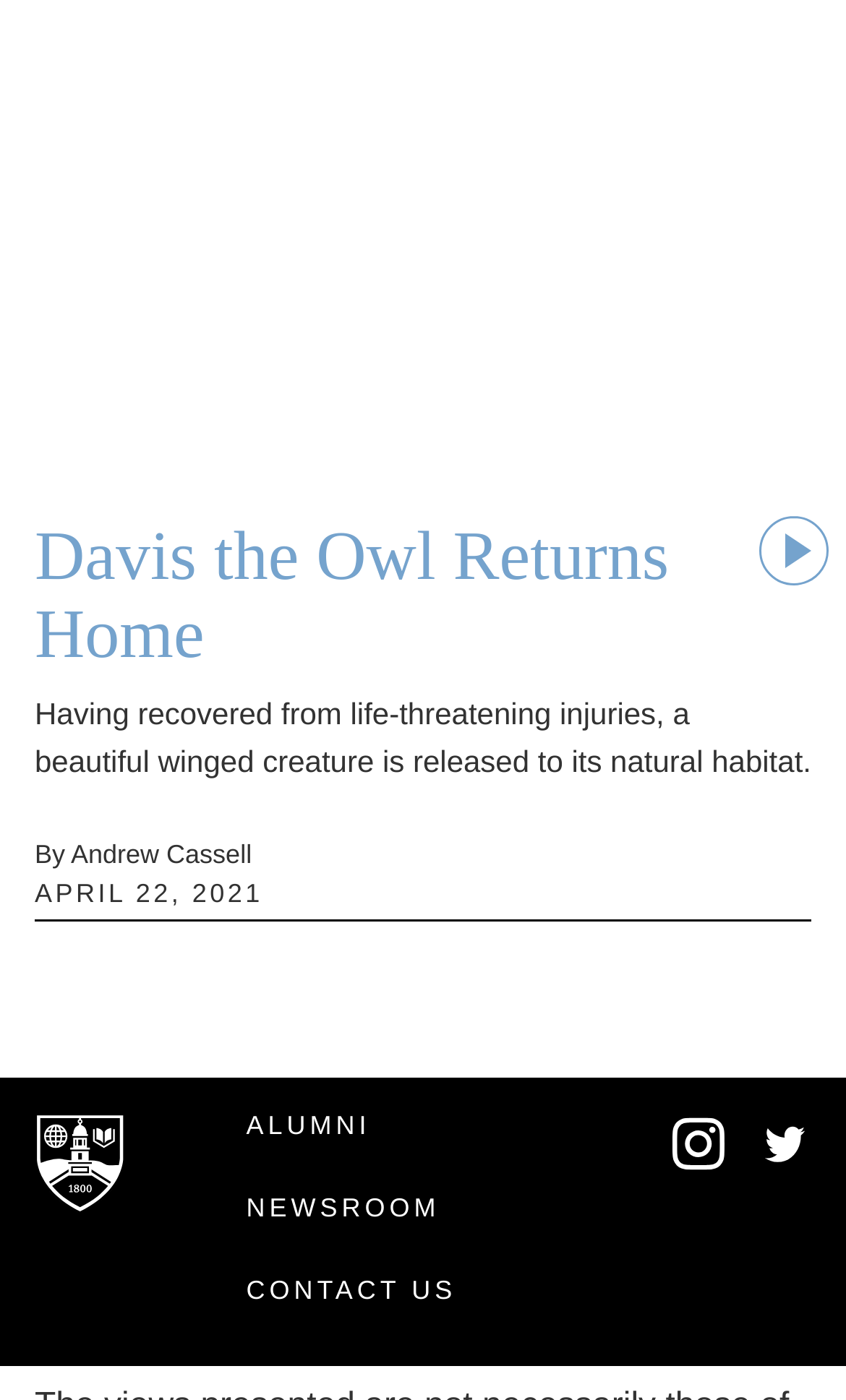Who wrote the article?
Please answer the question with a detailed response using the information from the screenshot.

The author of the article is mentioned in the StaticText element with the text 'By Andrew Cassell', which is a child element of the article element.